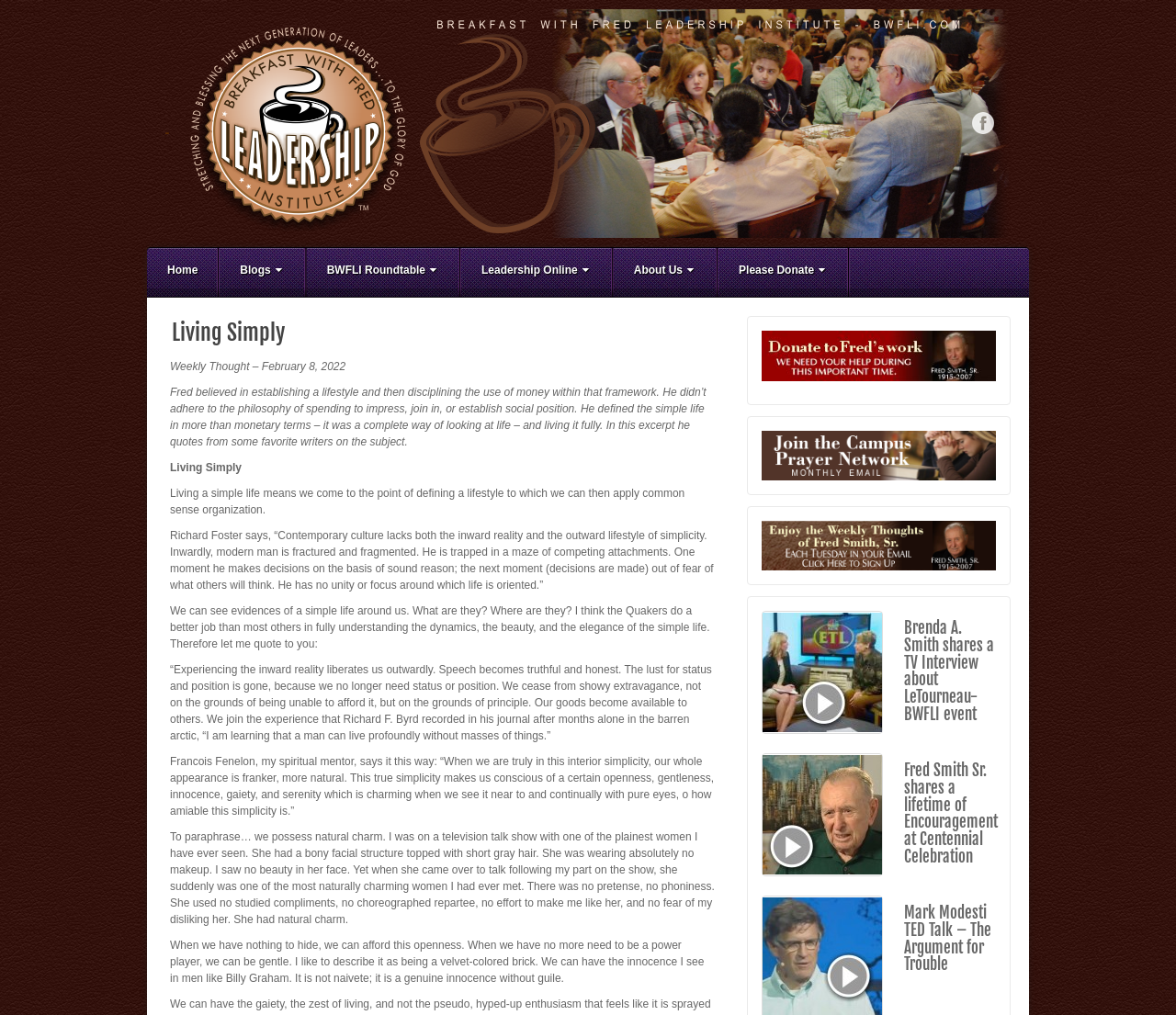Use a single word or phrase to answer the question: 
How many links are there in the 'complementary' section?

6